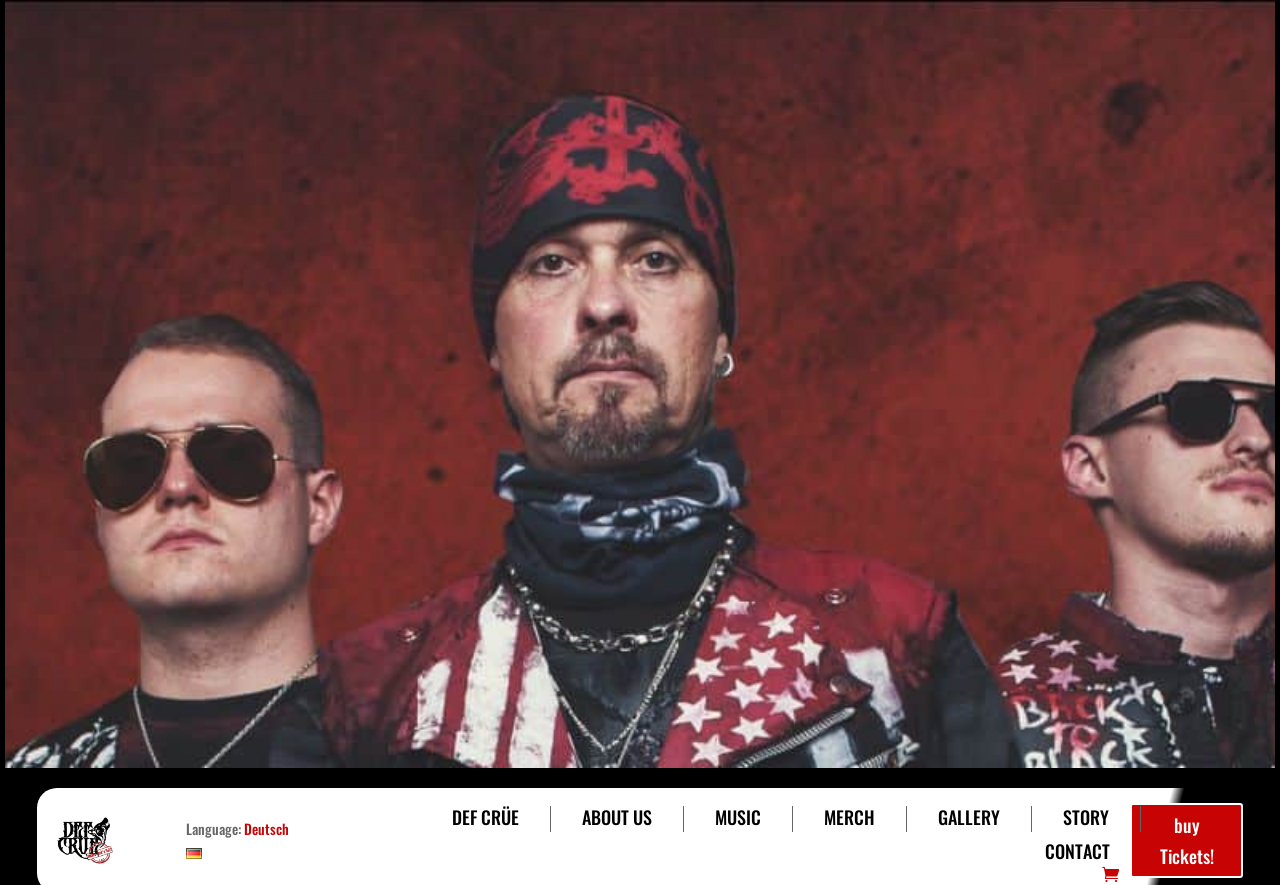Identify the bounding box coordinates of the part that should be clicked to carry out this instruction: "check CONTACT page".

[0.801, 0.949, 0.883, 0.979]